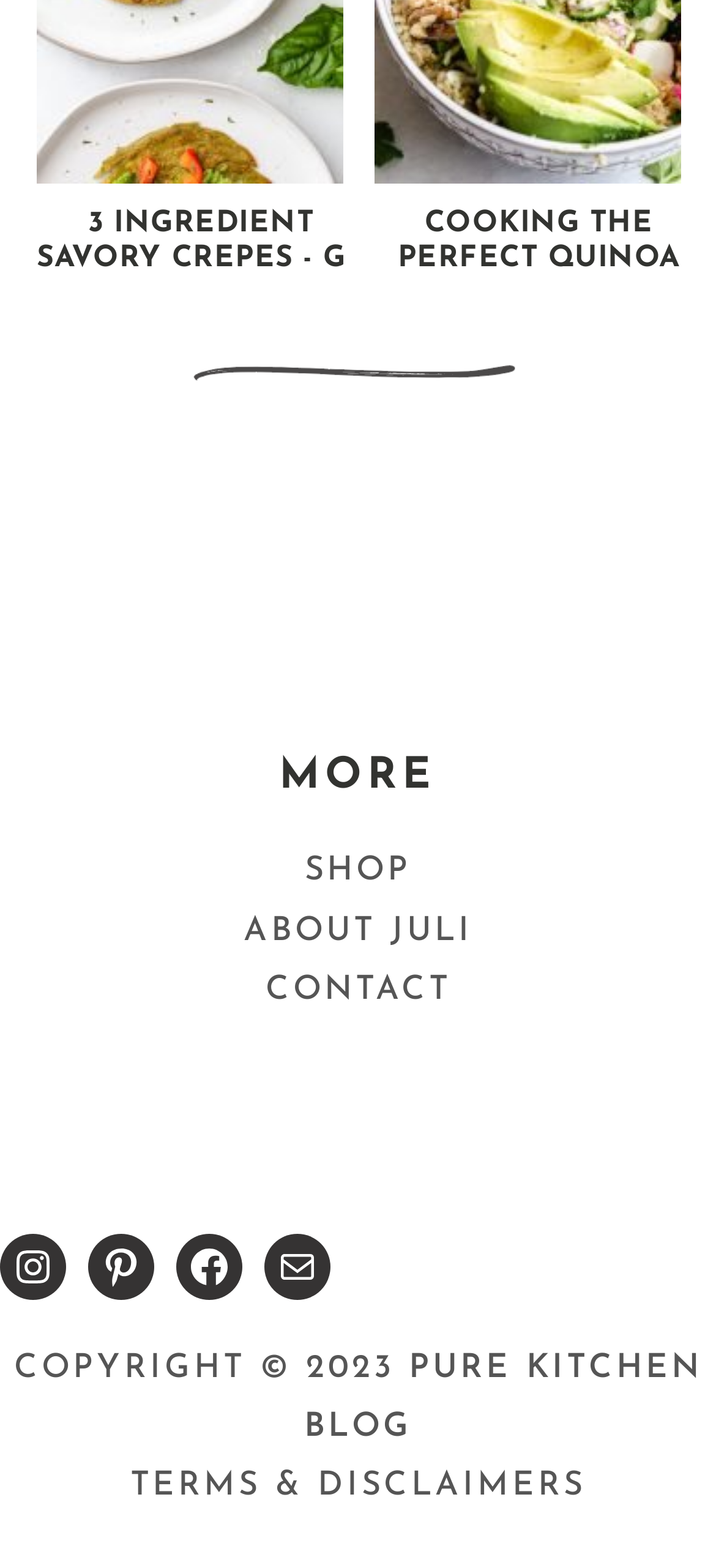Could you specify the bounding box coordinates for the clickable section to complete the following instruction: "Read the 'TERMS & DISCLAIMERS'"?

[0.182, 0.937, 0.818, 0.959]